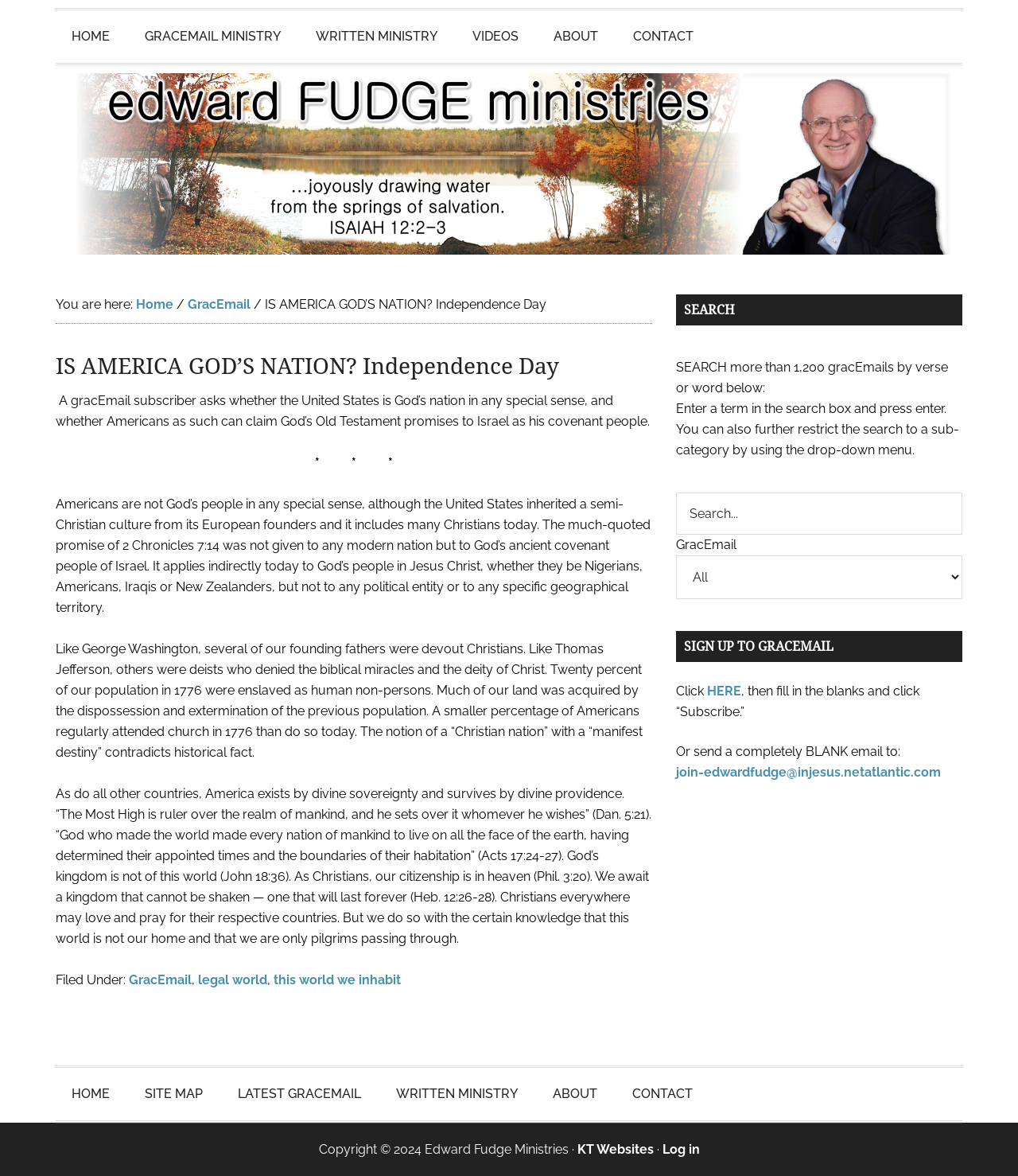Analyze the image and deliver a detailed answer to the question: What is the topic of the article?

I found the answer by looking at the main content section of the webpage, where the article title is displayed as 'IS AMERICA GOD'S NATION? Independence Day'.